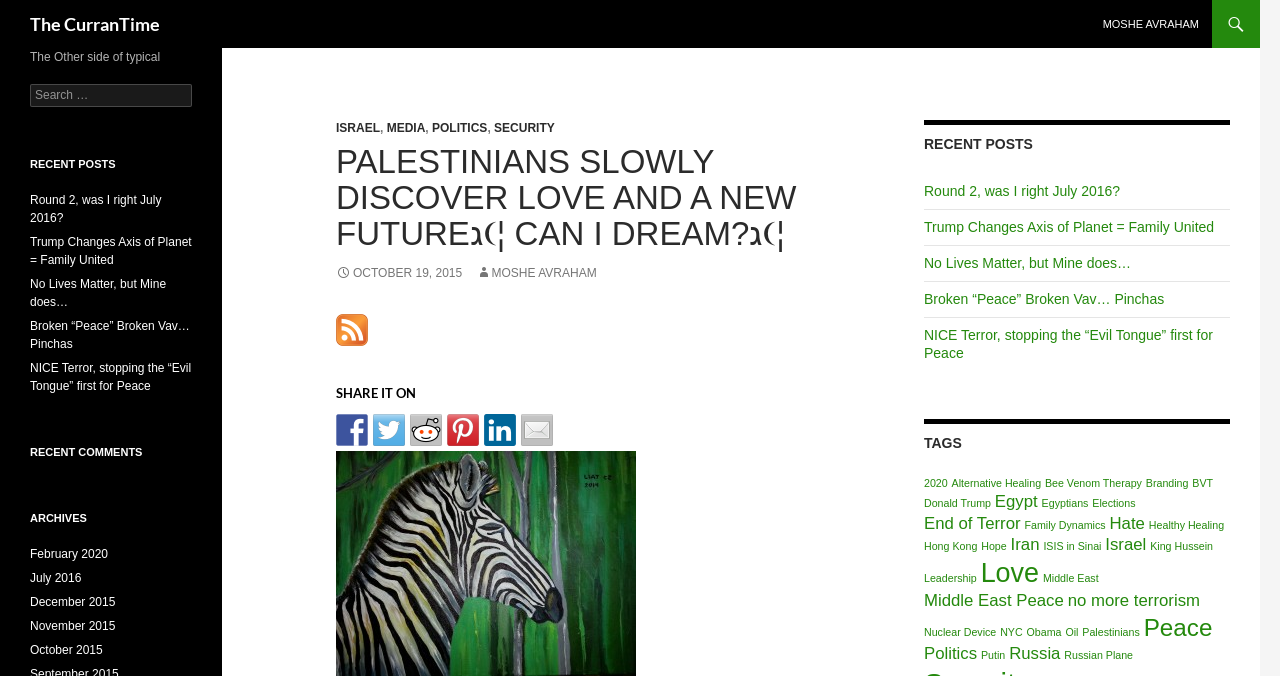What is the name of the website?
Based on the visual, give a brief answer using one word or a short phrase.

The CurranTime